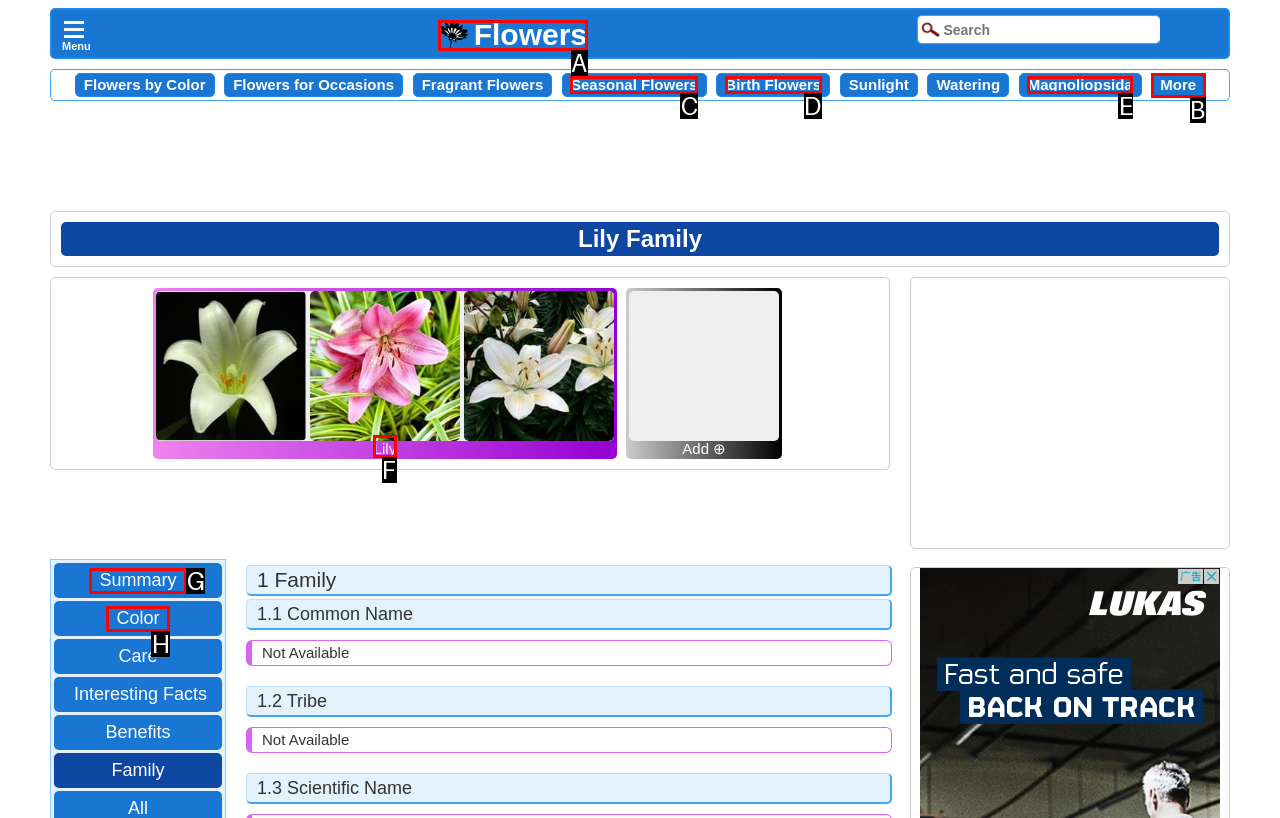Tell me the letter of the UI element to click in order to accomplish the following task: Explore Magnoliopsida
Answer with the letter of the chosen option from the given choices directly.

E